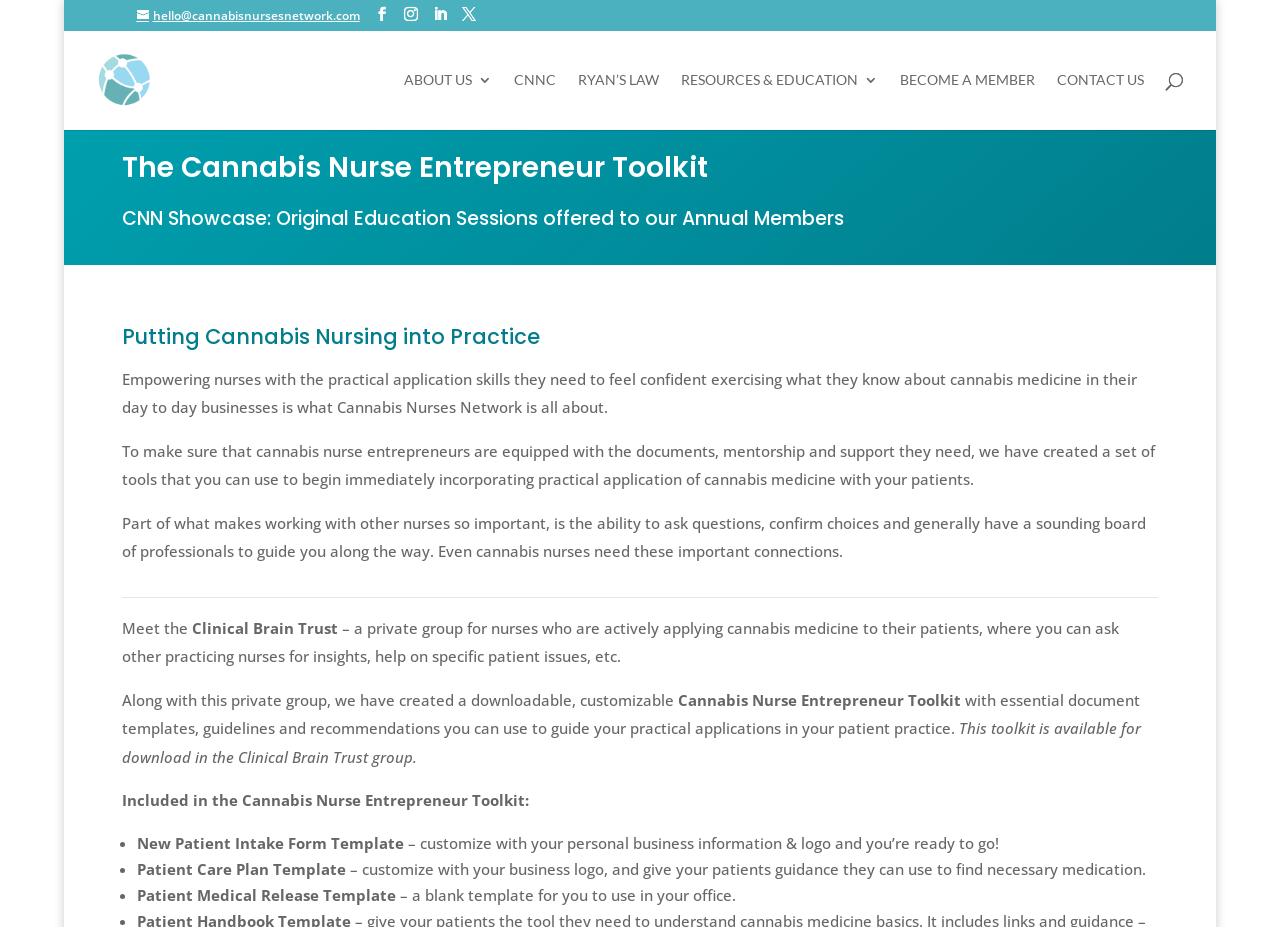What is the name of the network?
Please provide a detailed and comprehensive answer to the question.

I found the answer by looking at the link with the text 'Cannabis Nurses Network' which is located at the top of the webpage, and it also has an image with the same name.